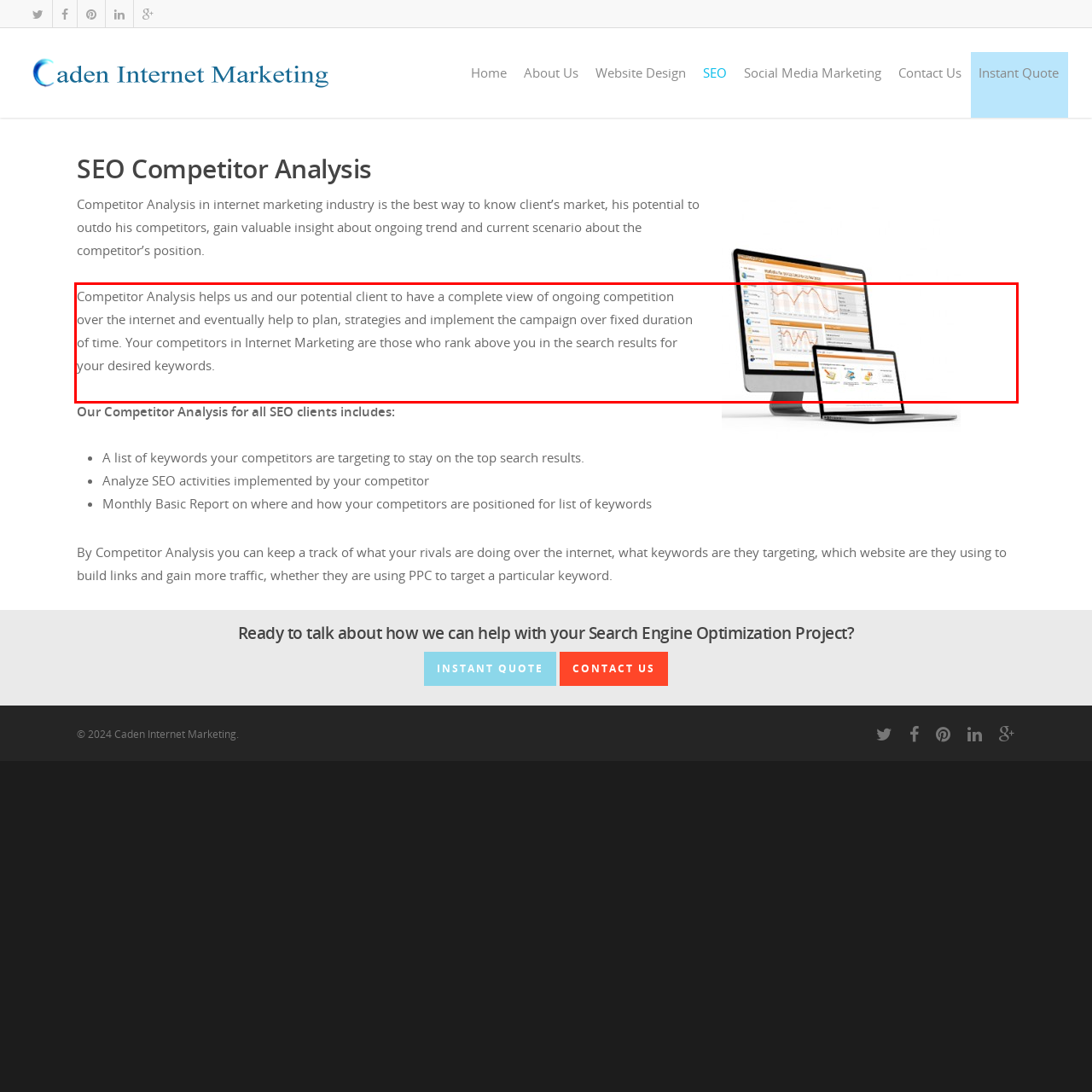Analyze the red bounding box in the provided webpage screenshot and generate the text content contained within.

Competitor Analysis helps us and our potential client to have a complete view of ongoing competition over the internet and eventually help to plan, strategies and implement the campaign over fixed duration of time. Your competitors in Internet Marketing are those who rank above you in the search results for your desired keywords.